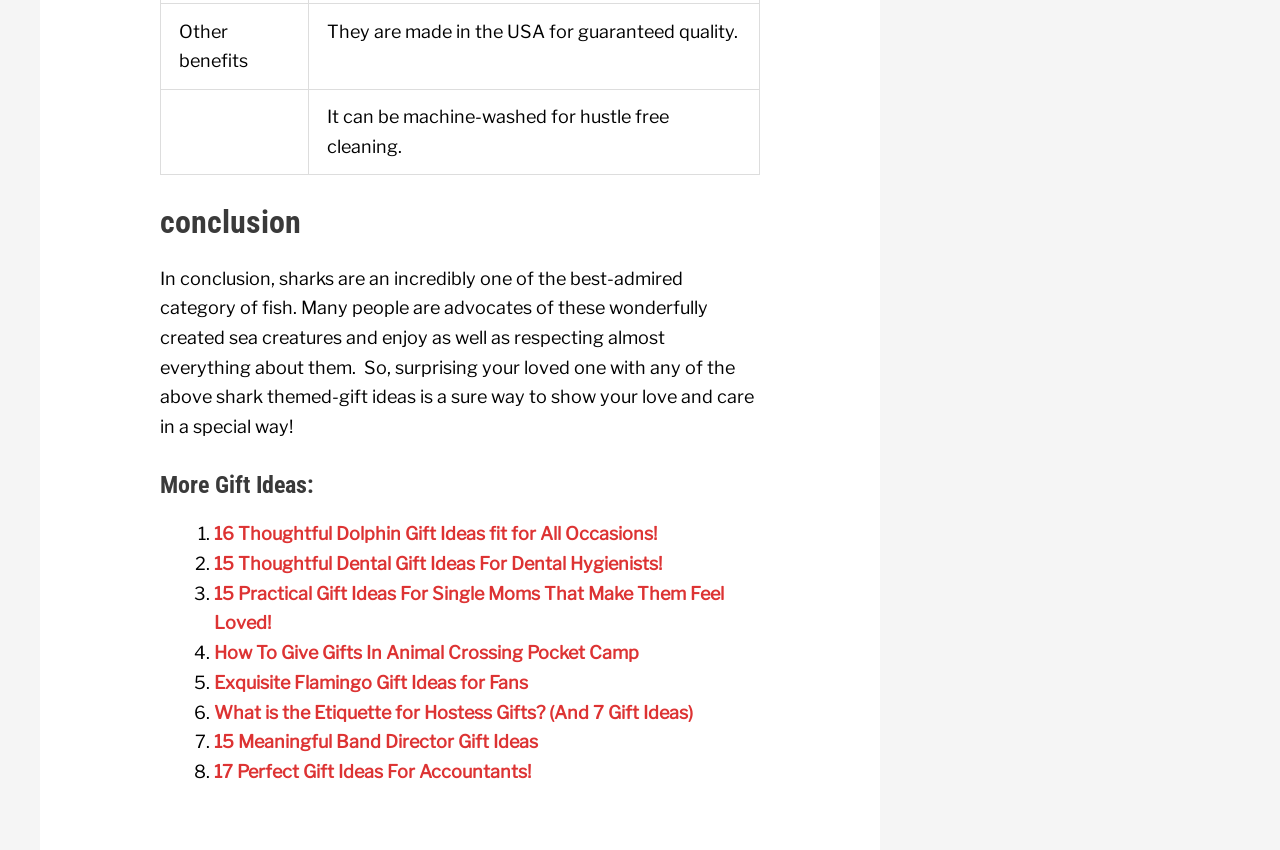From the webpage screenshot, identify the region described by ← Previous Post. Provide the bounding box coordinates as (top-left x, top-left y, bottom-right x, bottom-right y), with each value being a floating point number between 0 and 1.

[0.033, 0.71, 0.138, 0.759]